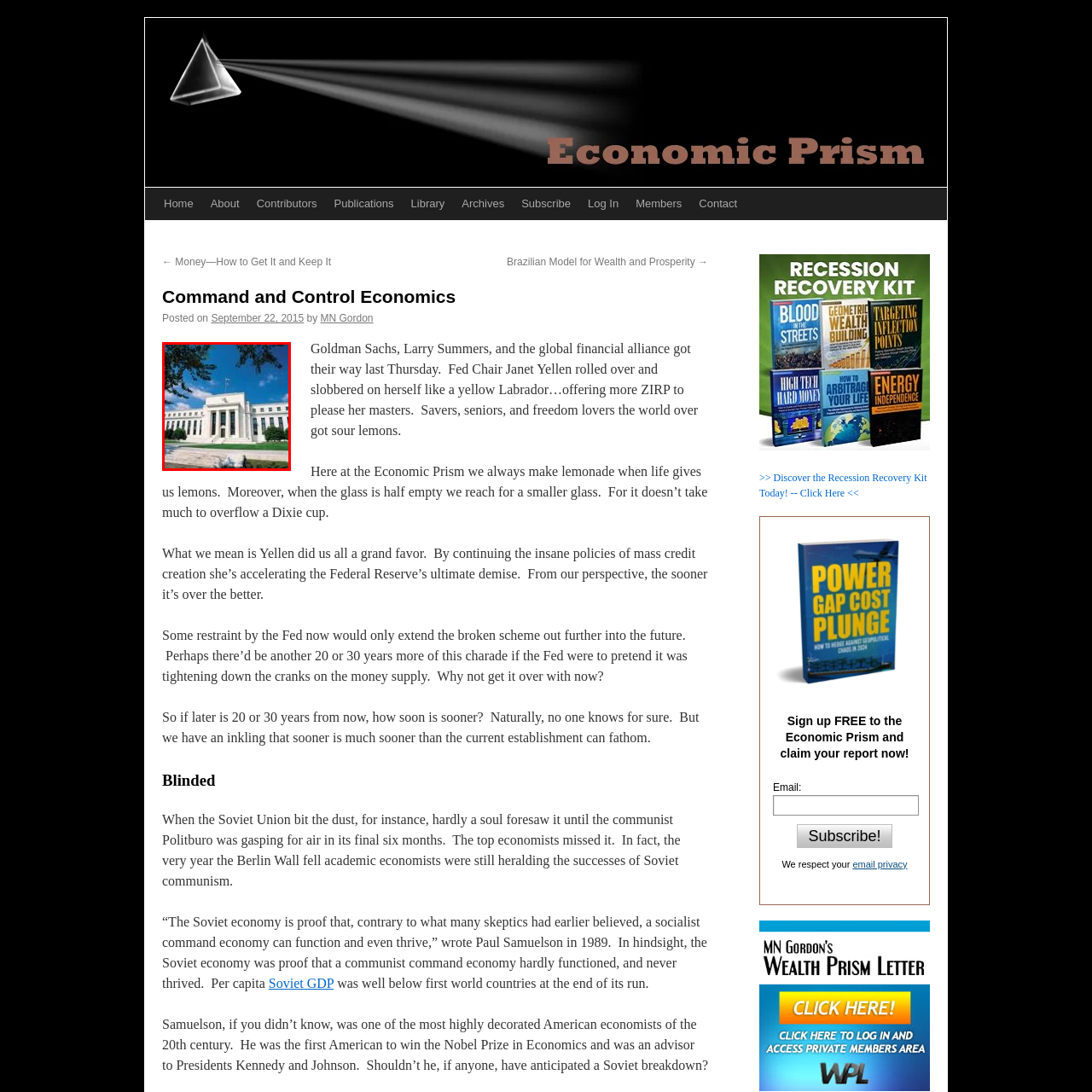What is the institution responsible for?
Please analyze the image within the red bounding box and offer a comprehensive answer to the question.

According to the caption, the Federal Reserve is responsible for monetary policy and financial stability, reflecting its pivotal role in managing the nation's monetary policy and serving as a guardian of the financial system.